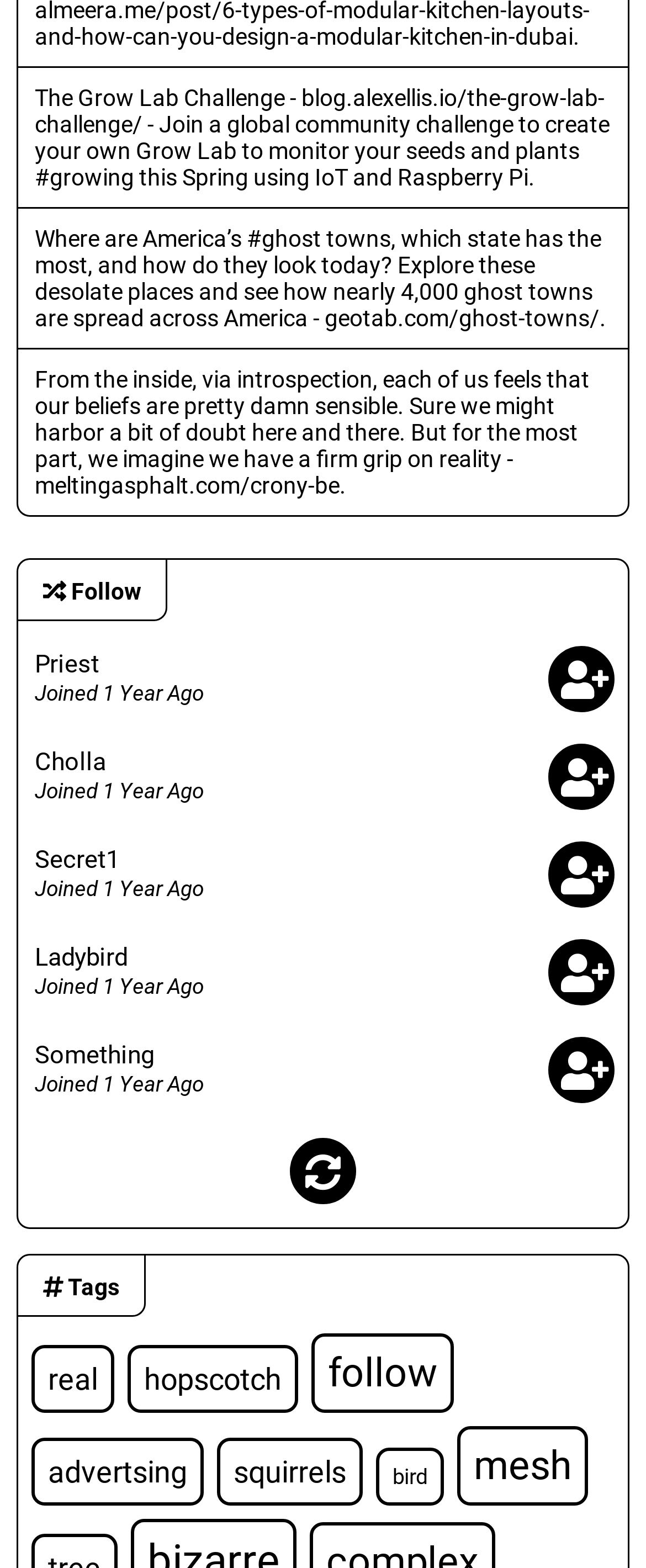Identify the bounding box coordinates of the clickable region necessary to fulfill the following instruction: "Explore From the inside, via introspection". The bounding box coordinates should be four float numbers between 0 and 1, i.e., [left, top, right, bottom].

[0.054, 0.233, 0.913, 0.318]